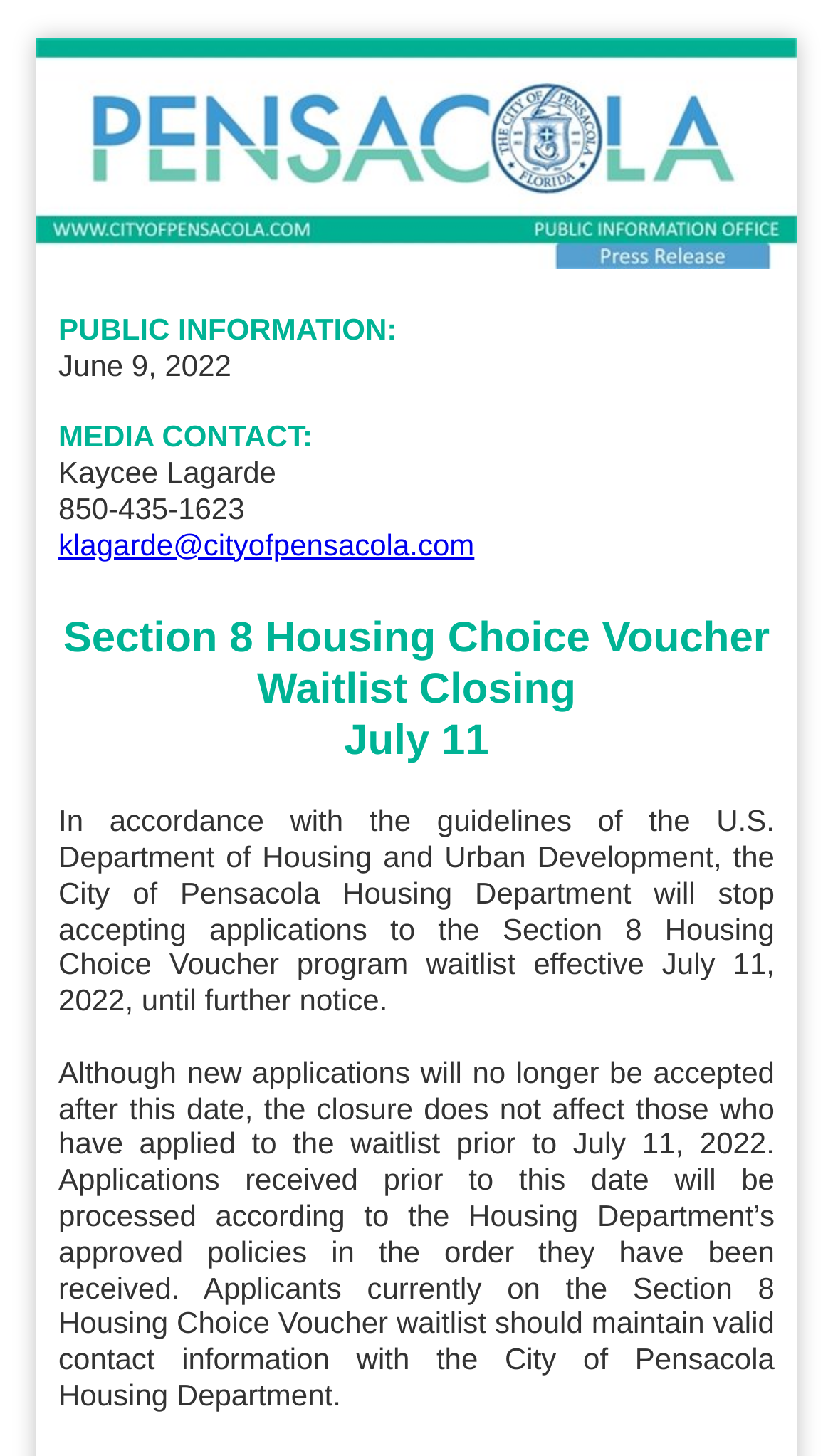What is the phone number of the media contact?
Please look at the screenshot and answer in one word or a short phrase.

850-435-1623